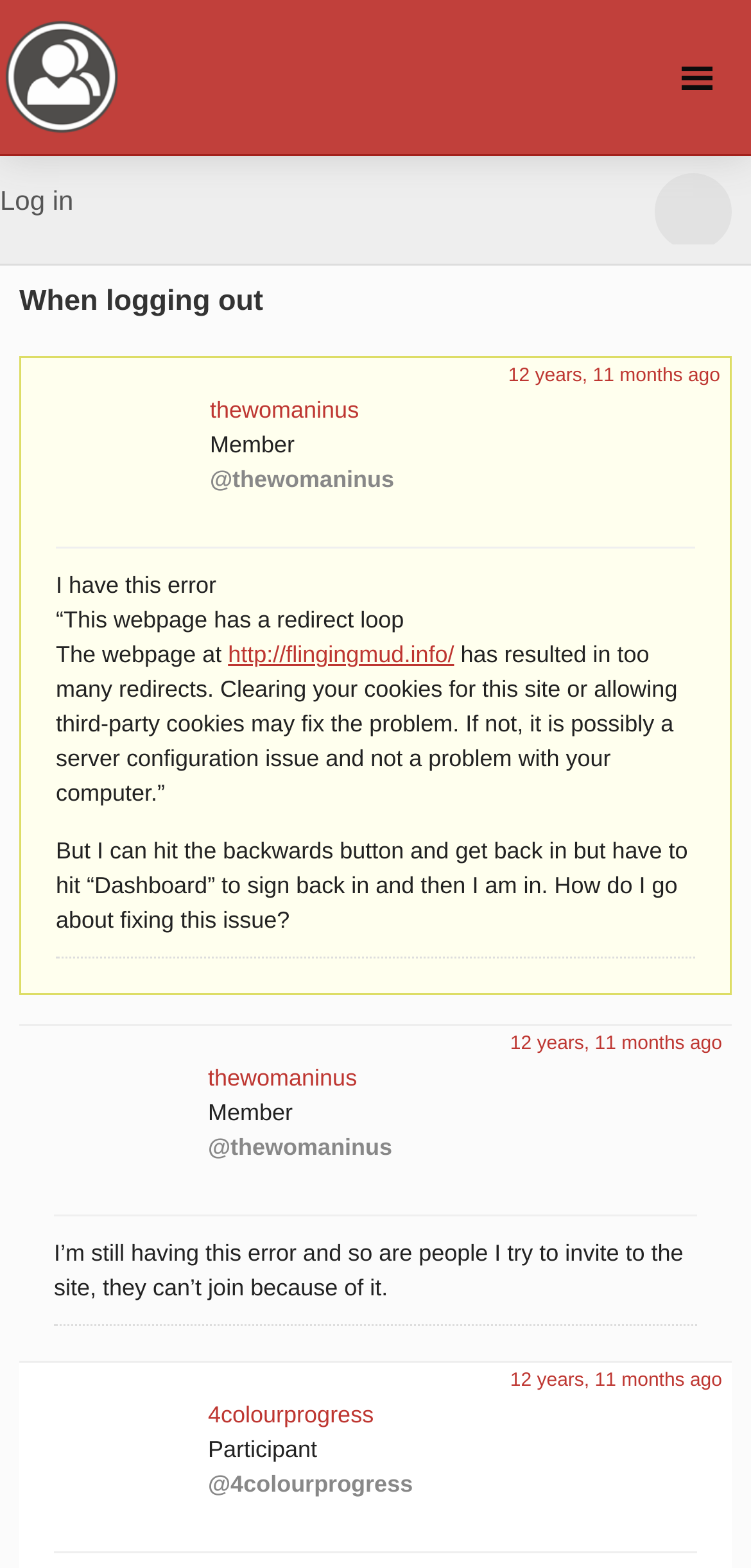Find the bounding box coordinates for the UI element that matches this description: "Log in".

[0.0, 0.099, 0.098, 0.156]